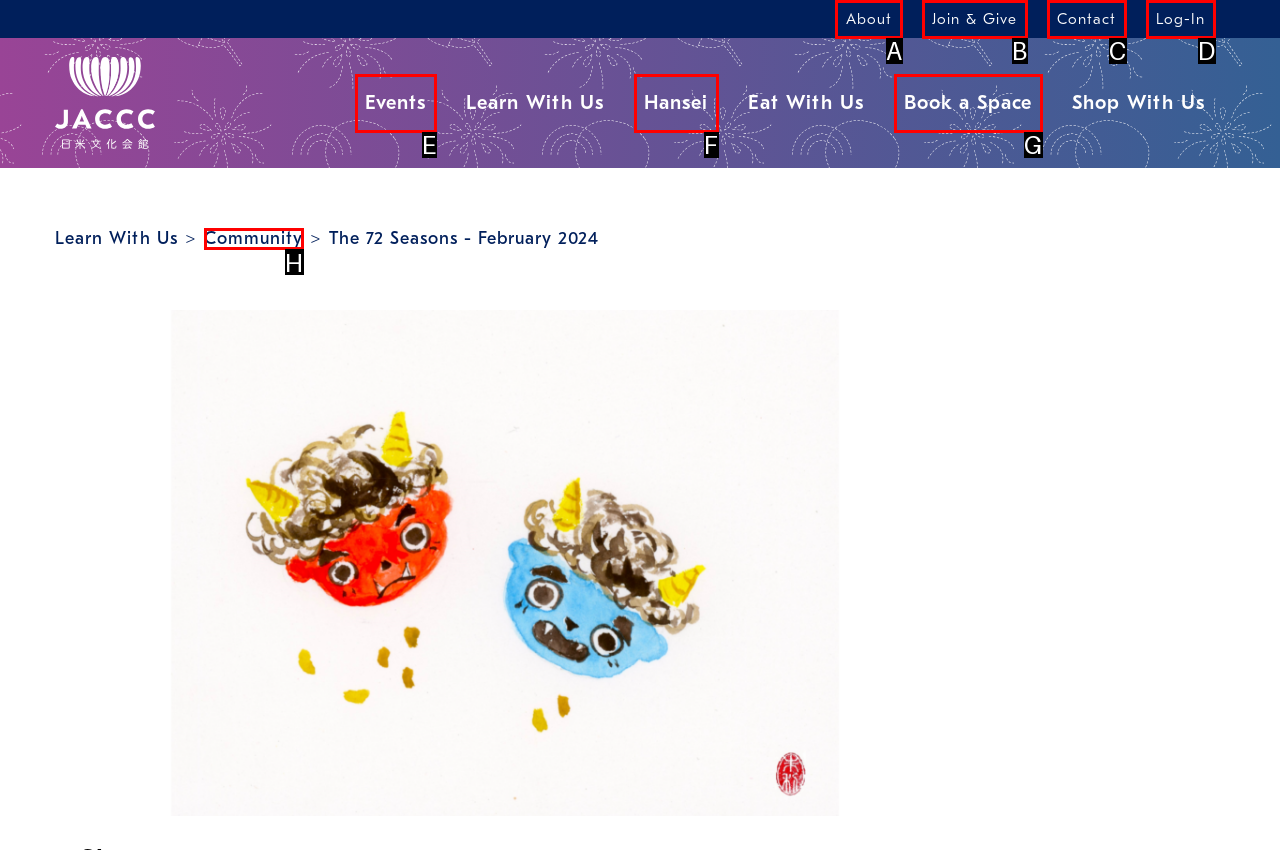Choose the letter of the option you need to click to go to about page. Answer with the letter only.

A